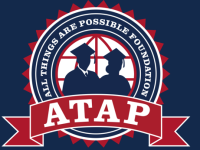What is represented by the globe in the logo?
Refer to the image and respond with a one-word or short-phrase answer.

global reach and opportunity